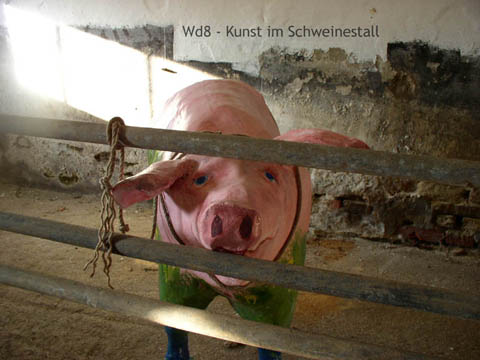Provide a thorough description of the contents of the image.

This image features a striking artistic installation at the Wd8 art center, located in an old farm setting in Walkersdorf, Austria. The focal point is a large, whimsically painted pig sculpture, which boasts vibrant colors—primarily pink with green and blue accents. The pig is positioned in a rustic barn, framed by wooden slats, allowing sunlight to filter through and illuminate its playful expression. Above the sculpture, the text "Wd8 - Kunst im Schweinestall" emphasizes the connection to the center's name, translating to "Art in the Pigsty." This unique artwork was created by Belinda Ziegler and is part of Wd8's initiative to blend art with local culture and history. The installation invites viewers to reflect on the interplay between traditional and contemporary artistic expressions within the rural landscape.